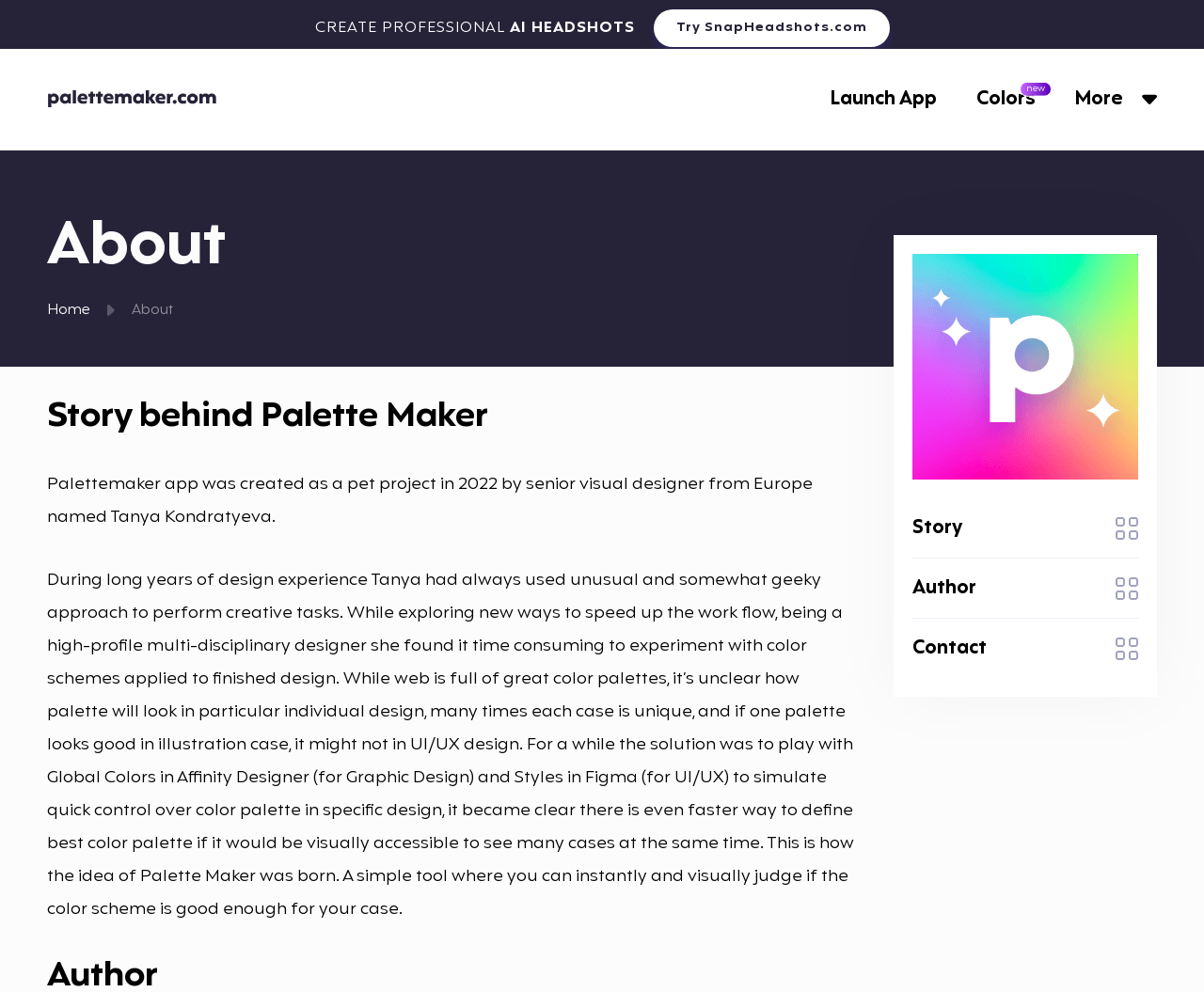What is the name of the website mentioned in the complementary section?
Provide a one-word or short-phrase answer based on the image.

palettemaker.com